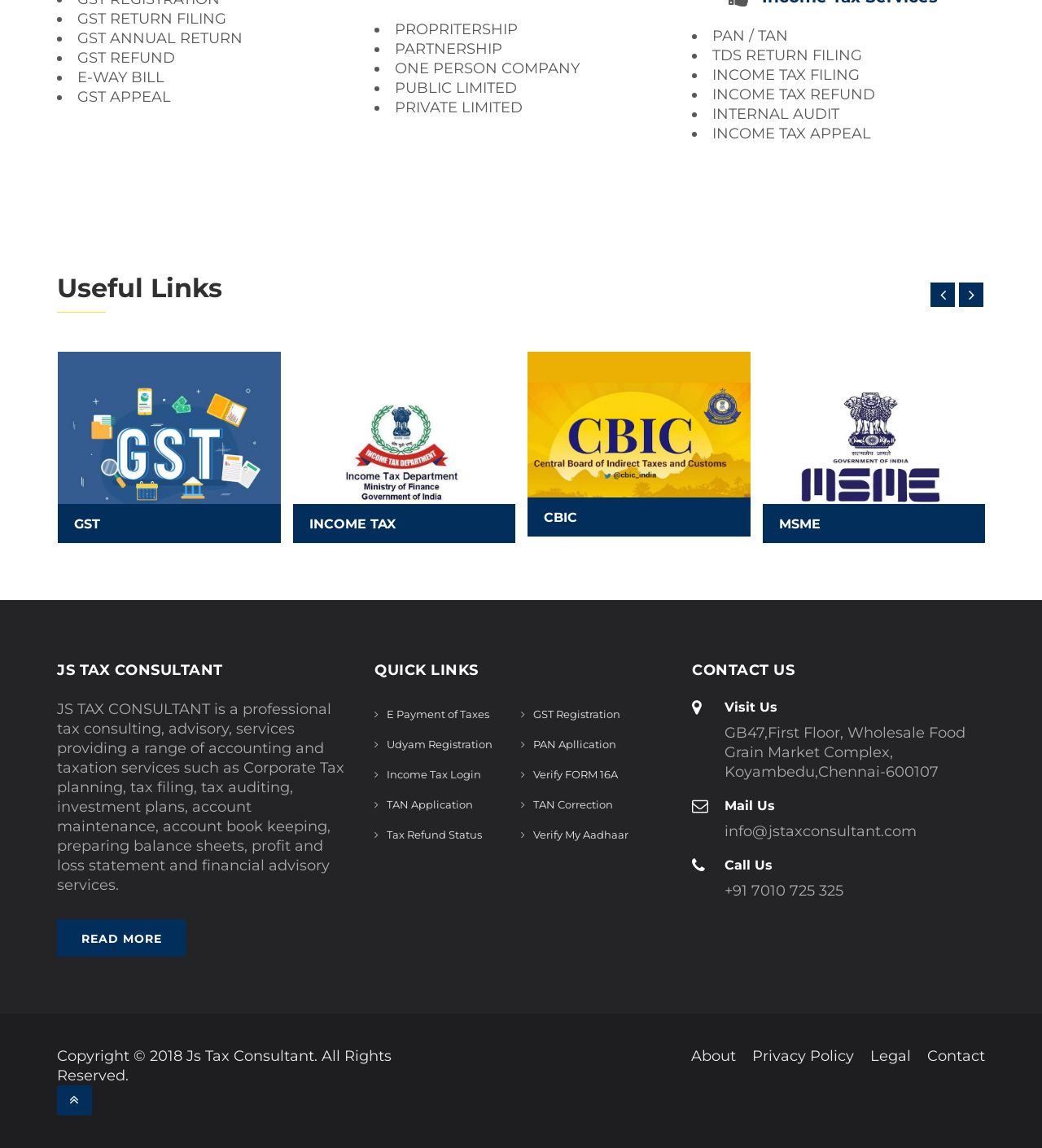Determine the bounding box coordinates for the clickable element to execute this instruction: "Read the Welcome heading". Provide the coordinates as four float numbers between 0 and 1, i.e., [left, top, right, bottom].

None